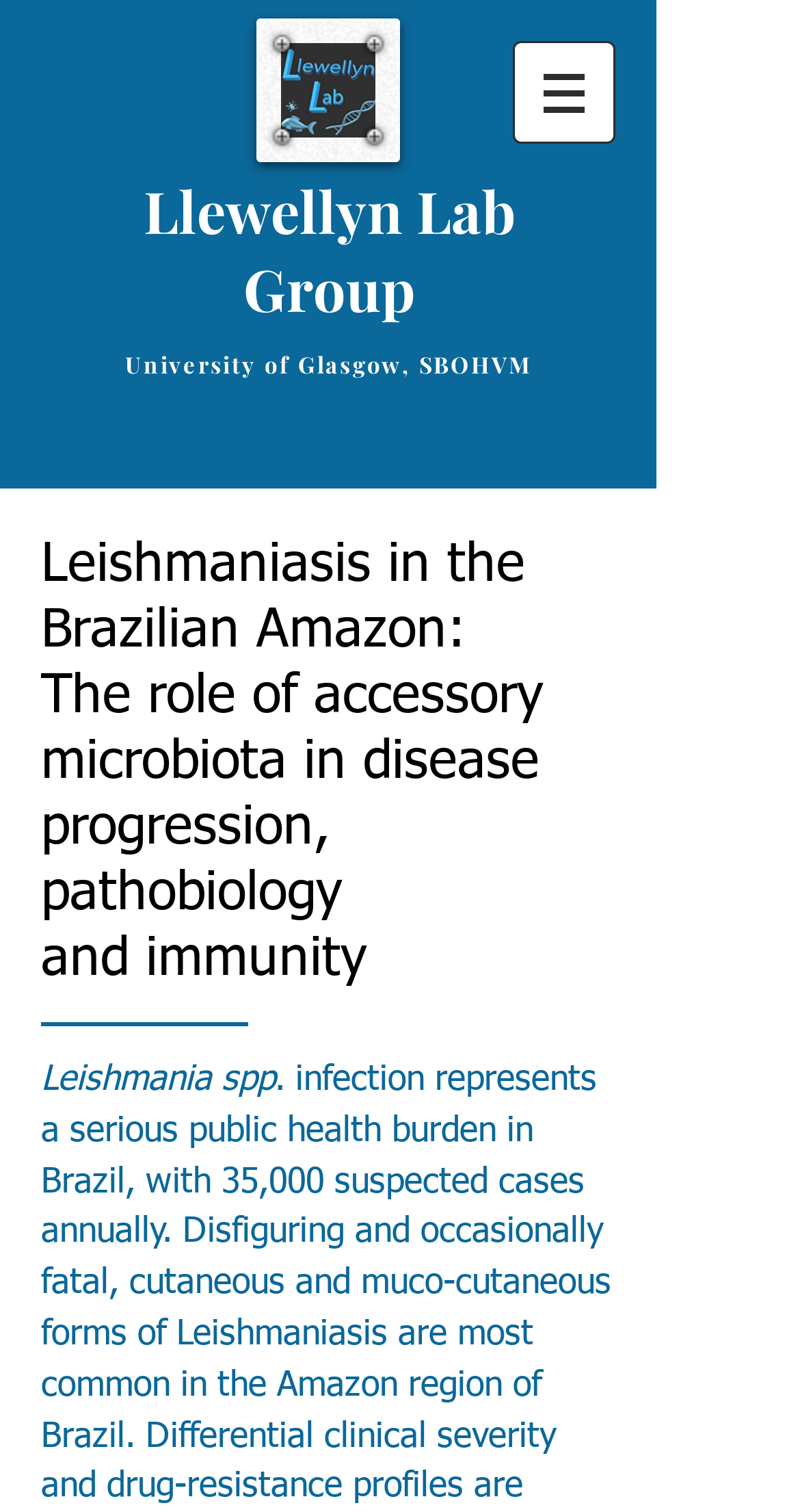Describe the entire webpage, focusing on both content and design.

The webpage is about Leishmaniasis, a disease, and appears to be a research or academic webpage. At the top left, there is a logo image, accompanied by a link to the logo. Next to the logo, there is a heading that reads "Llewellyn Lab Group", which is also a link. Below the logo and the lab group heading, there is a link to the "University of Glasgow, SBOHVM".

On the top right, there is a navigation menu labeled "Site", which is a button that can be expanded to show a menu. The menu button has an icon image.

The main content of the webpage is divided into sections. The first section has a heading that reads "Leishmaniasis in the Brazilian Amazon:". Below this heading, there is another heading that reads "The role of accessory microbiota in disease progression, pathobiology and immunity". These headings are followed by a paragraph of text that mentions "Leishmania spp".

Overall, the webpage appears to be a research or academic webpage about Leishmaniasis, with a focus on the Brazilian Amazon and the role of microbiota in the disease.